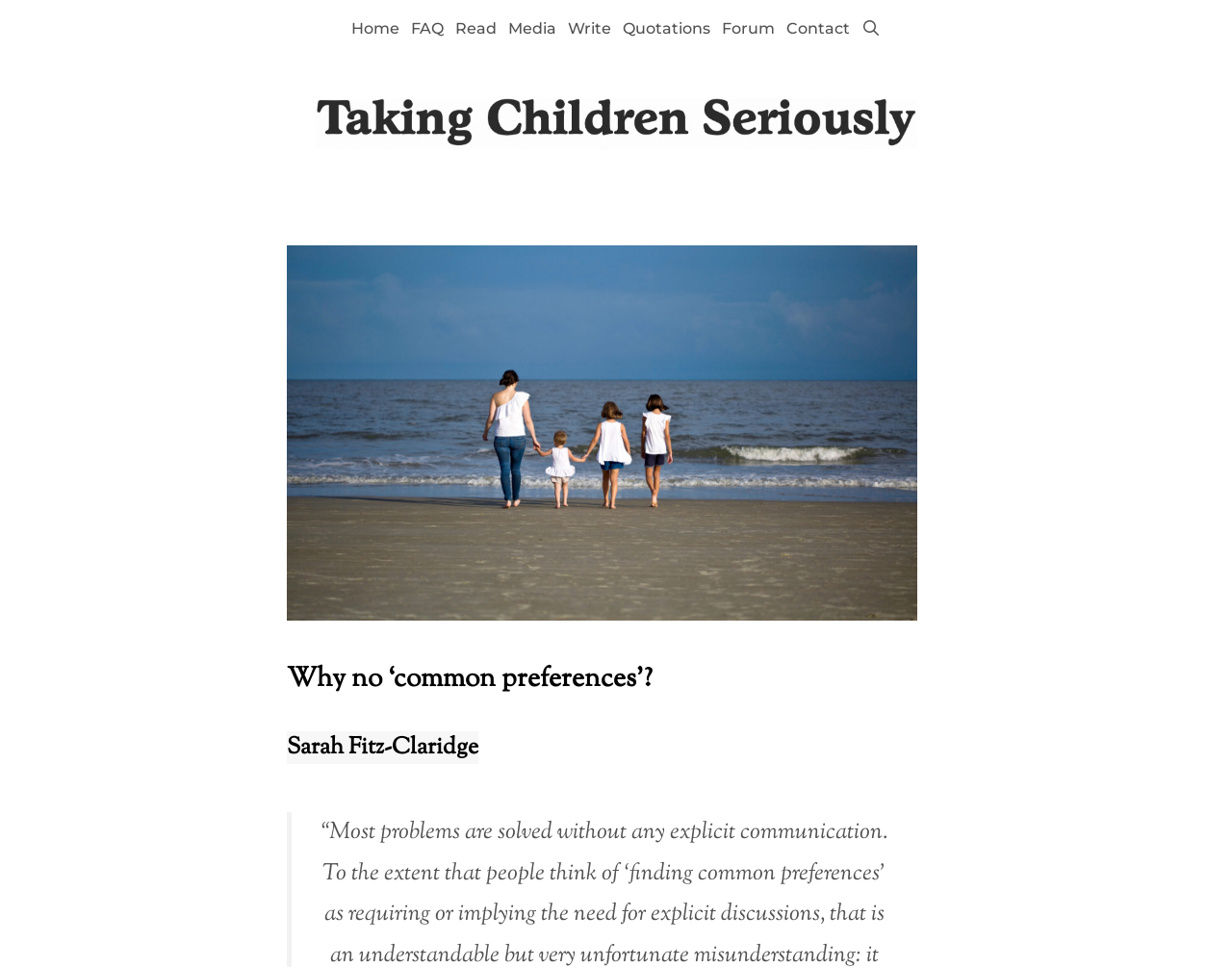What is the topic of the current article?
Using the screenshot, give a one-word or short phrase answer.

Why no ‘common preferences’?